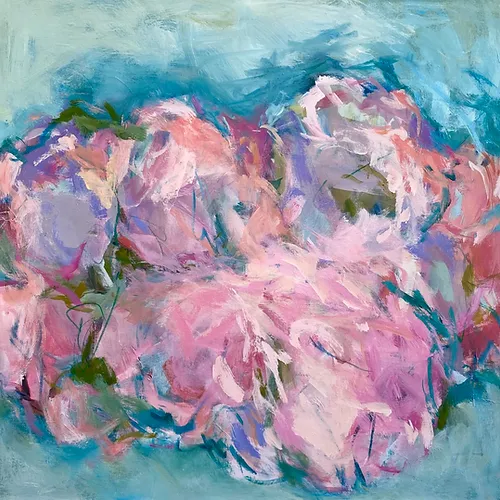What is the price of the artwork?
Please respond to the question with a detailed and well-explained answer.

The caption states that the artwork is 'priced at $1,200.00', providing the exact price of the piece.